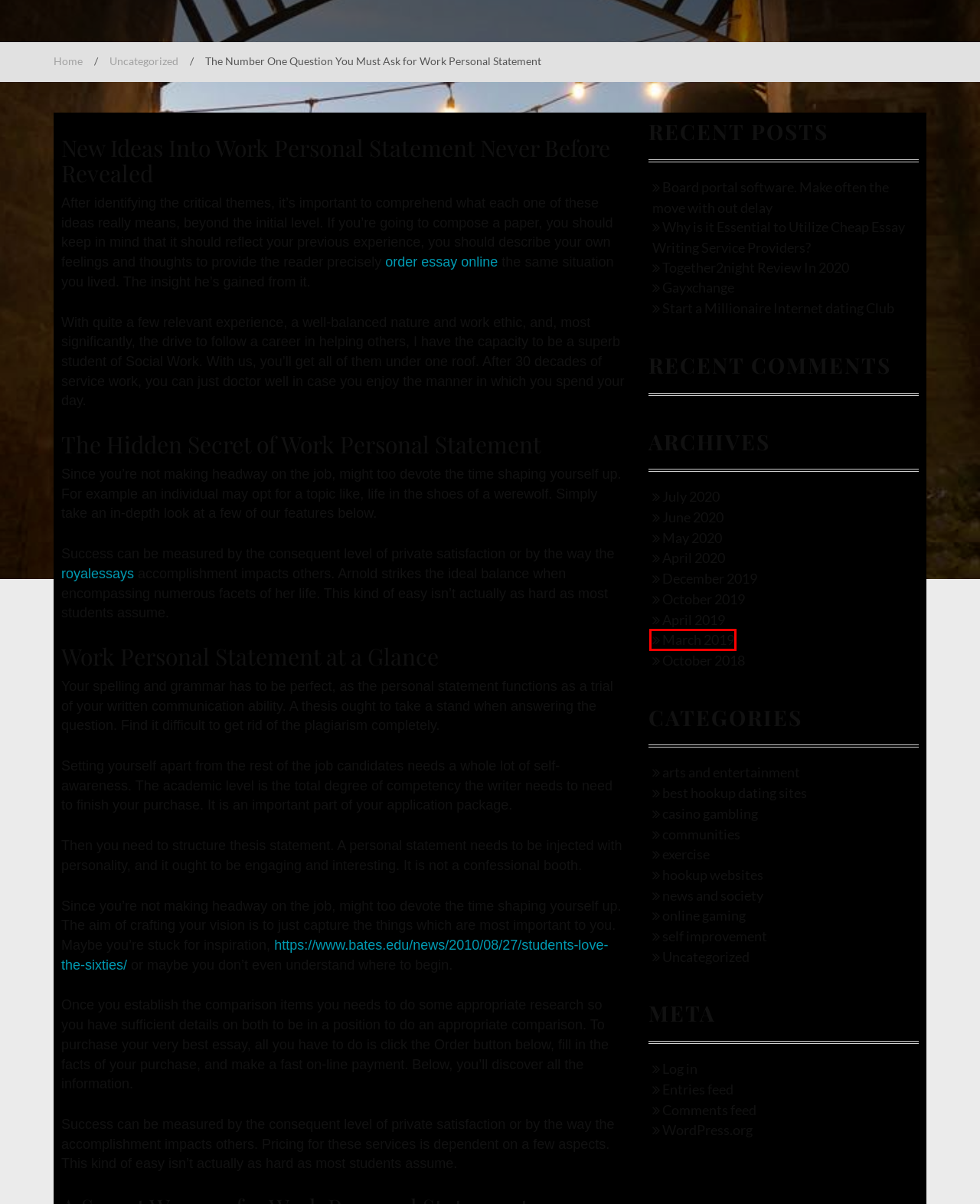You are presented with a screenshot of a webpage that includes a red bounding box around an element. Determine which webpage description best matches the page that results from clicking the element within the red bounding box. Here are the candidates:
A. Grace  &   John
B. news and society –   Grace  &   John
C. Blog Tool, Publishing Platform, and CMS – WordPress.org
D. Students Still Love the Sixties | News | Bates College
E. March 2019 –   Grace  &   John
F. April 2020 –   Grace  &   John
G. exercise –   Grace  &   John
H. Grace  &   John           – Chicago's Hottest Acoustic Duo!

E